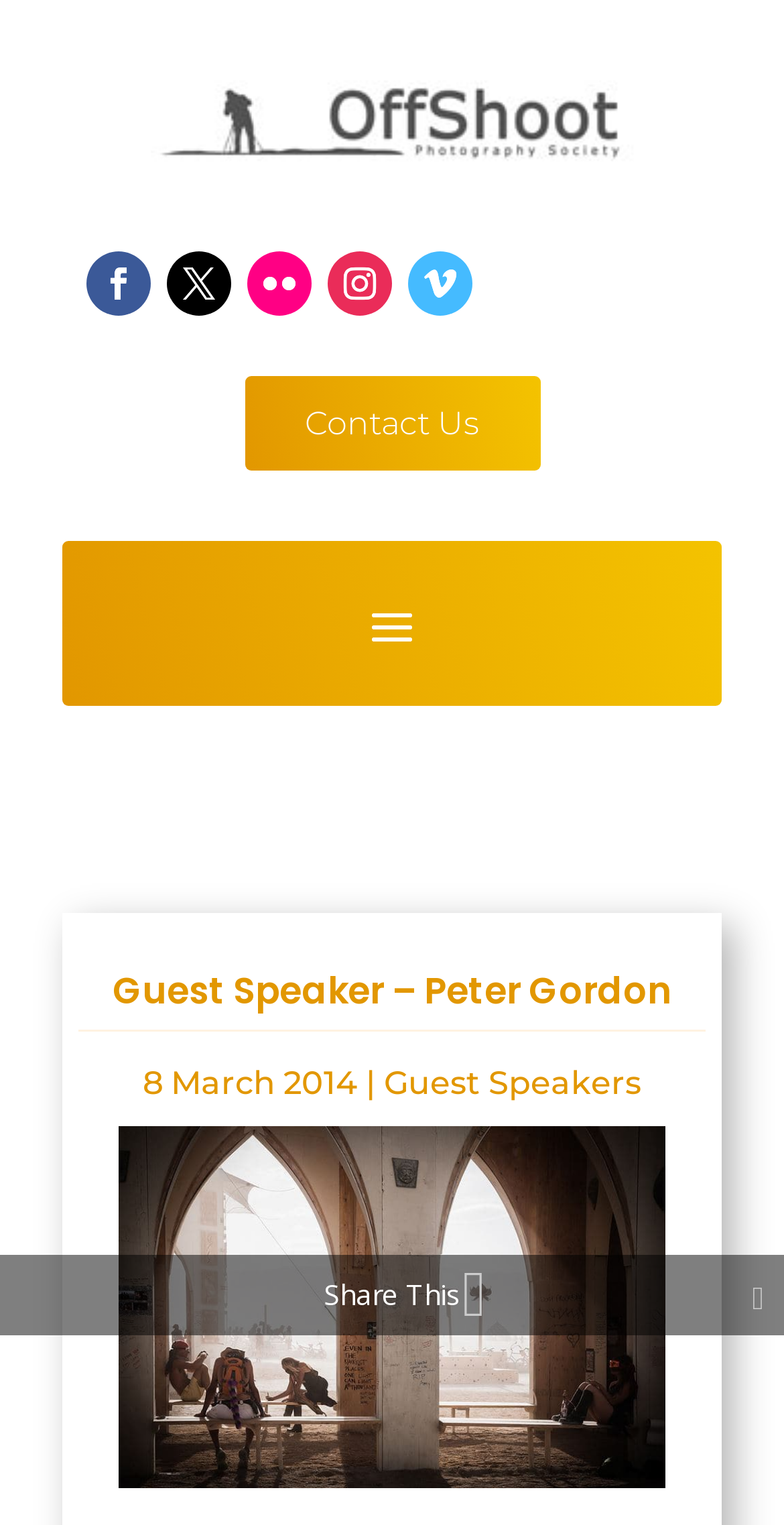Please reply to the following question using a single word or phrase: 
What is the category of the event?

Guest Speakers